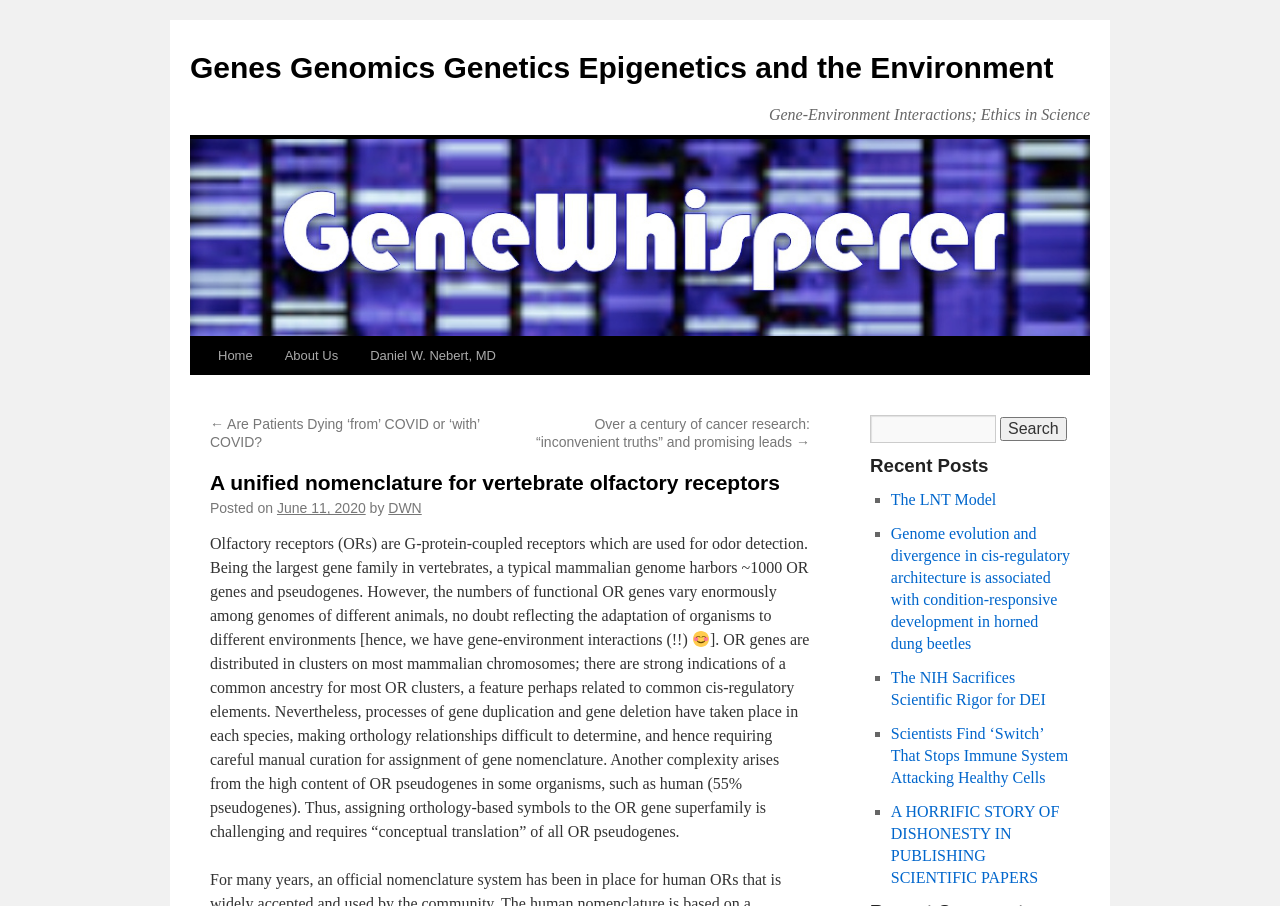Describe the webpage meticulously, covering all significant aspects.

This webpage appears to be a scientific blog or article page, focused on genetics and genomics. At the top, there is a header section with a title "A unified nomenclature for vertebrate olfactory receptors" and a link to "Genes Genomics Genetics Epigenetics and the Environment". Below this, there is a navigation menu with links to "Home", "About Us", and "Daniel W. Nebert, MD".

The main content of the page is divided into two sections. On the left, there is a sidebar with a list of recent posts, each marked with a bullet point (■). The list includes links to articles with titles such as "The LNT Model", "Genome evolution and divergence in cis-regulatory architecture is associated with condition-responsive development in horned dung beetles", and "A HORRIFIC STORY OF DISHONESTY IN PUBLISHING SCIENTIFIC PAPERS".

On the right, there is a main article section, which appears to be discussing olfactory receptors and their role in odor detection. The article begins with a brief introduction, followed by a longer passage of text that explains the function of olfactory receptors and their distribution in mammalian genomes. The text includes a smiling face emoji (😊) and is accompanied by a search bar at the top.

Above the main article, there are also links to previous and next articles, titled "Are Patients Dying ‘from’ COVID or ‘with’ COVID?" and "Over a century of cancer research: “inconvenient truths” and promising leads", respectively.